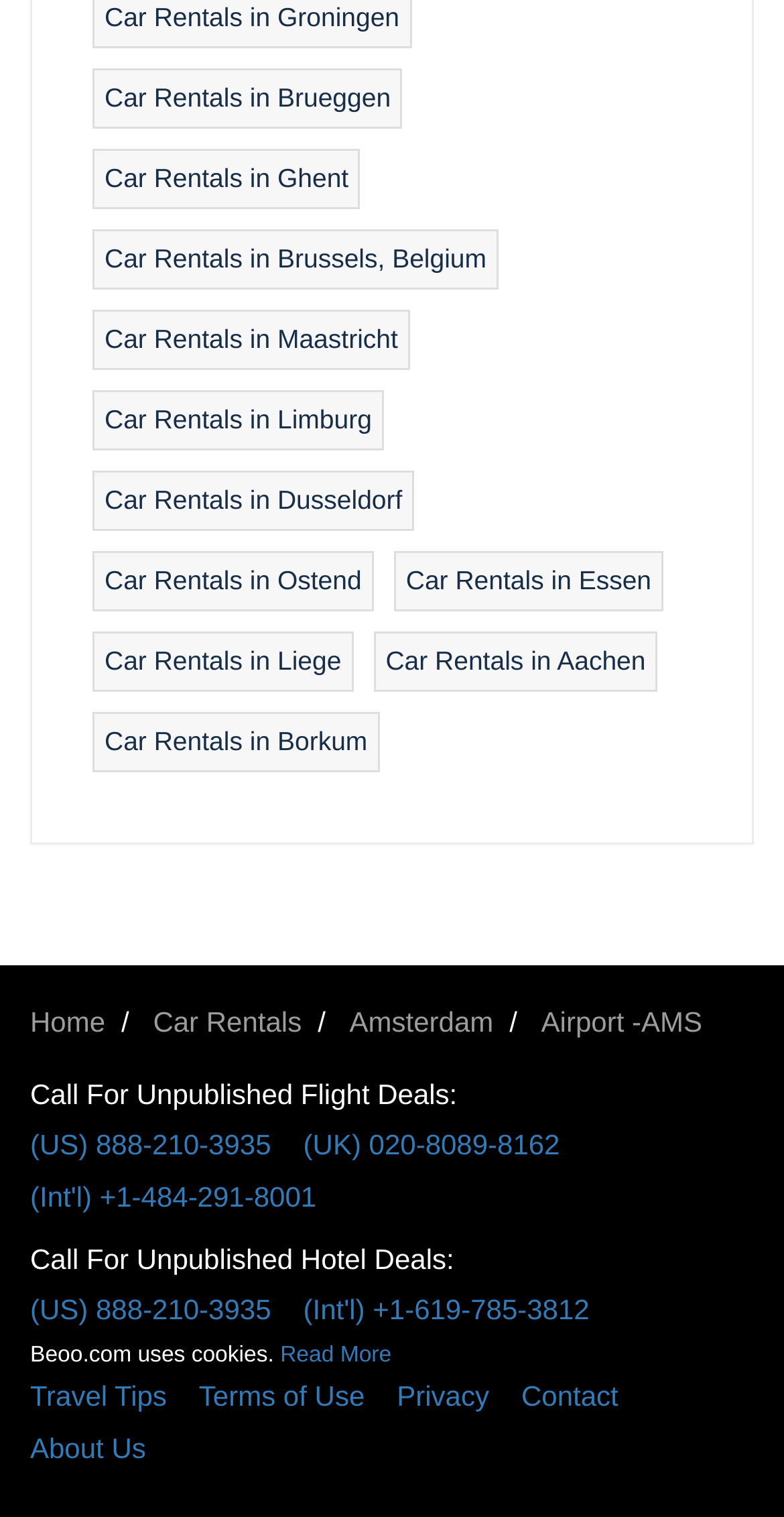Please determine the bounding box coordinates of the element to click in order to execute the following instruction: "Go to user 'Frozmeister' profile". The coordinates should be four float numbers between 0 and 1, specified as [left, top, right, bottom].

None